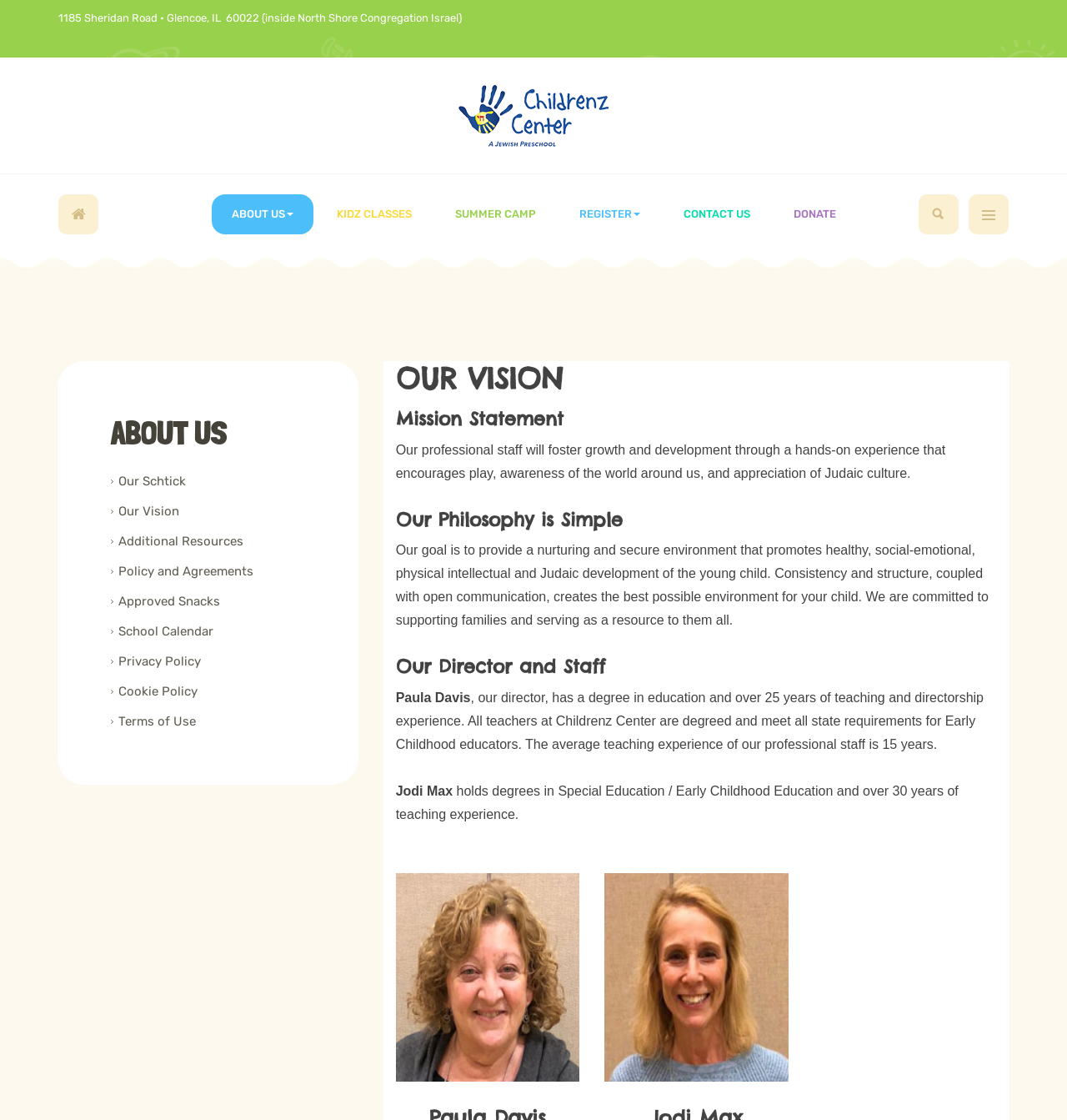Determine the bounding box coordinates for the clickable element required to fulfill the instruction: "Click HOME". Provide the coordinates as four float numbers between 0 and 1, i.e., [left, top, right, bottom].

[0.055, 0.173, 0.092, 0.209]